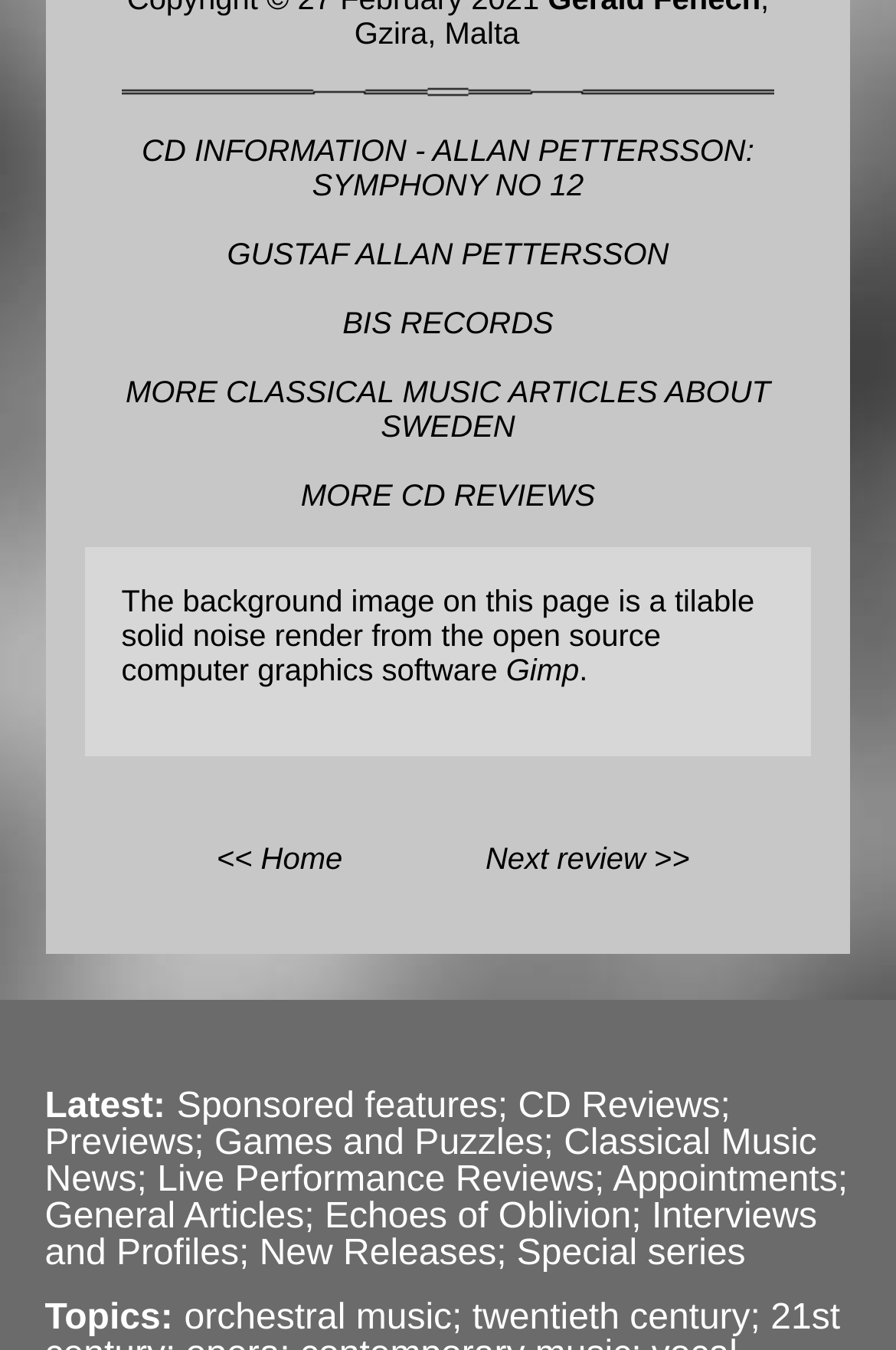Analyze the image and answer the question with as much detail as possible: 
What is the section title above the 'Latest:' link?

The section title above the 'Latest:' link is 'Topics:', which can be found in the link element with bounding box coordinates [0.05, 0.964, 0.206, 0.991]. This suggests that the page has a section for topics or categories.